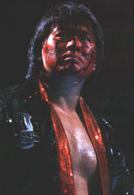Please analyze the image and give a detailed answer to the question:
What is the mood of the image?

The image captures the essence of an athlete on the brink of battle, embodying the spirit of competitive wrestling, which is reflected in the mood of the image, conveying a sense of energy and anticipation.